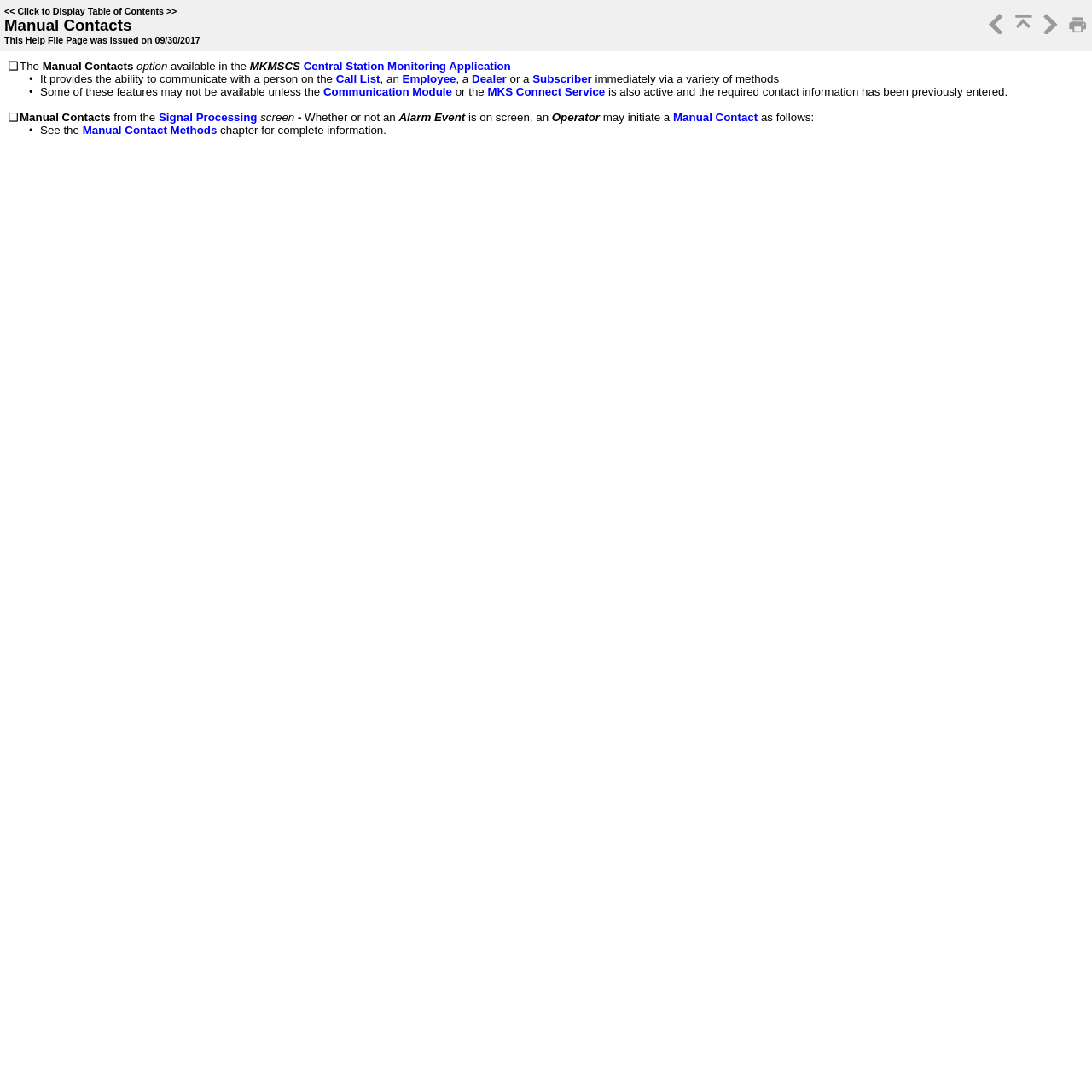Please specify the bounding box coordinates of the clickable section necessary to execute the following command: "Click to Display Table of Contents".

[0.016, 0.005, 0.15, 0.014]